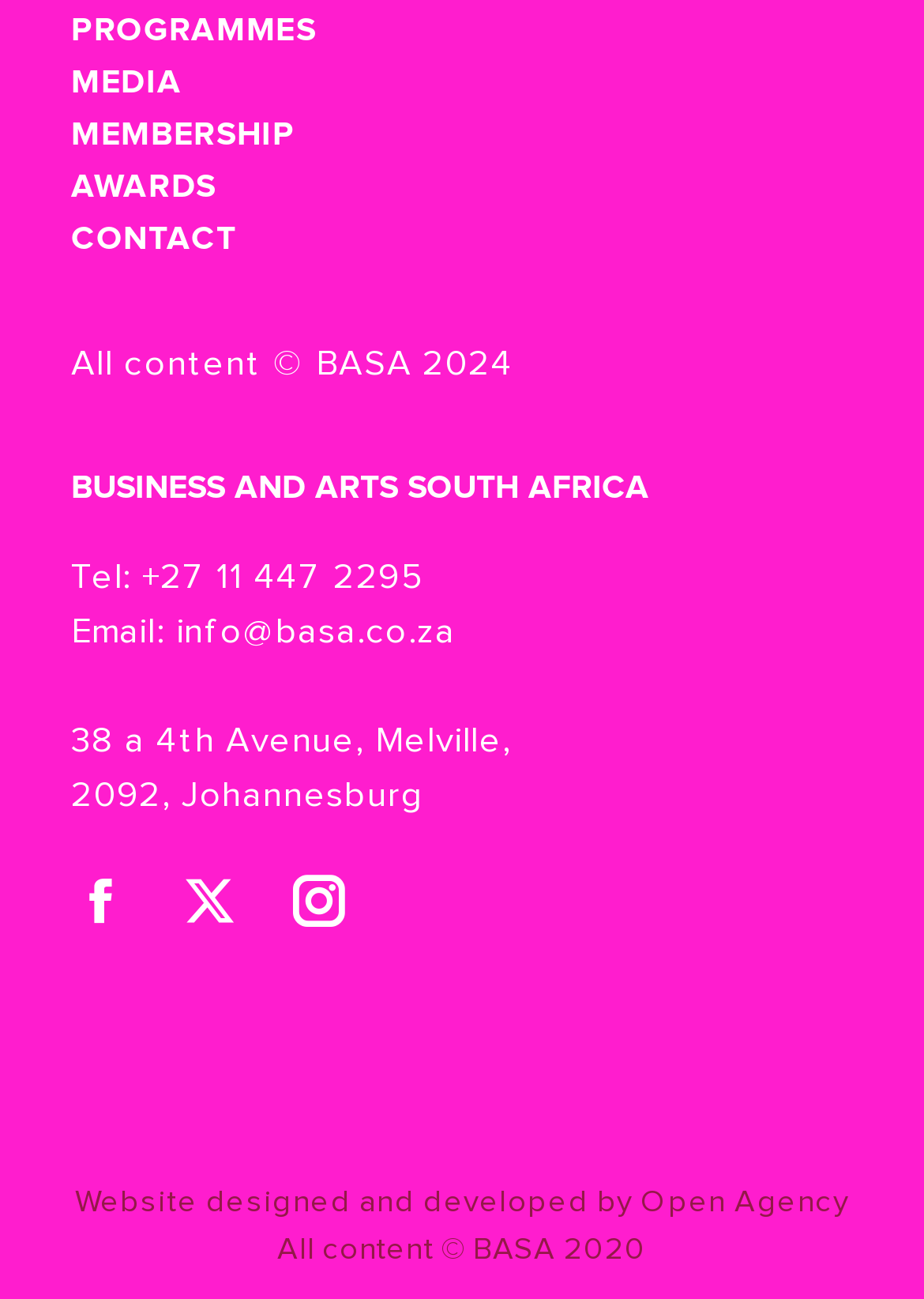Give a short answer using one word or phrase for the question:
What is the email address?

info@basa.co.za